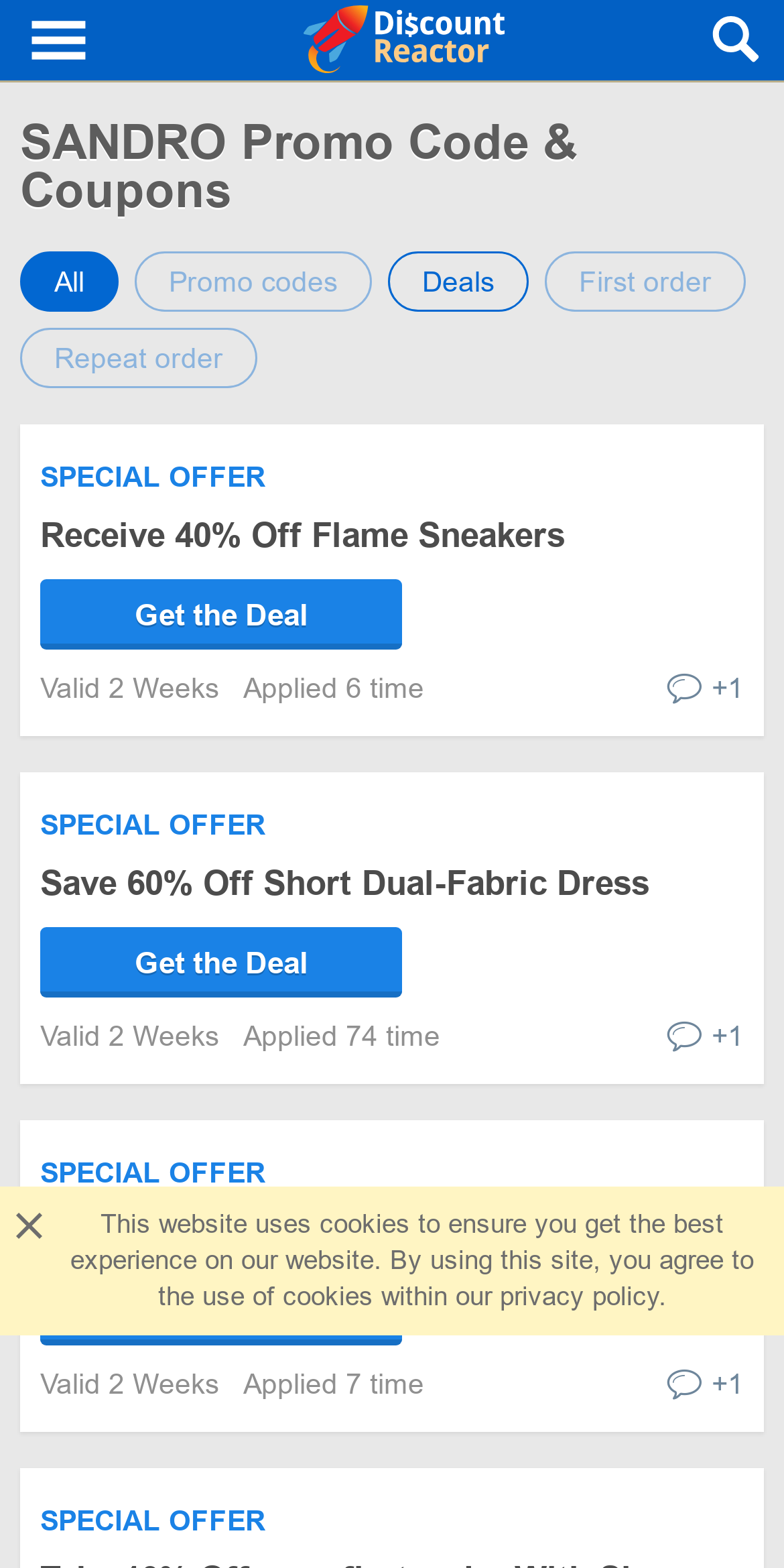Locate the UI element described by privacy policy in the provided webpage screenshot. Return the bounding box coordinates in the format (top-left x, top-left y, bottom-right x, bottom-right y), ensuring all values are between 0 and 1.

[0.637, 0.817, 0.84, 0.836]